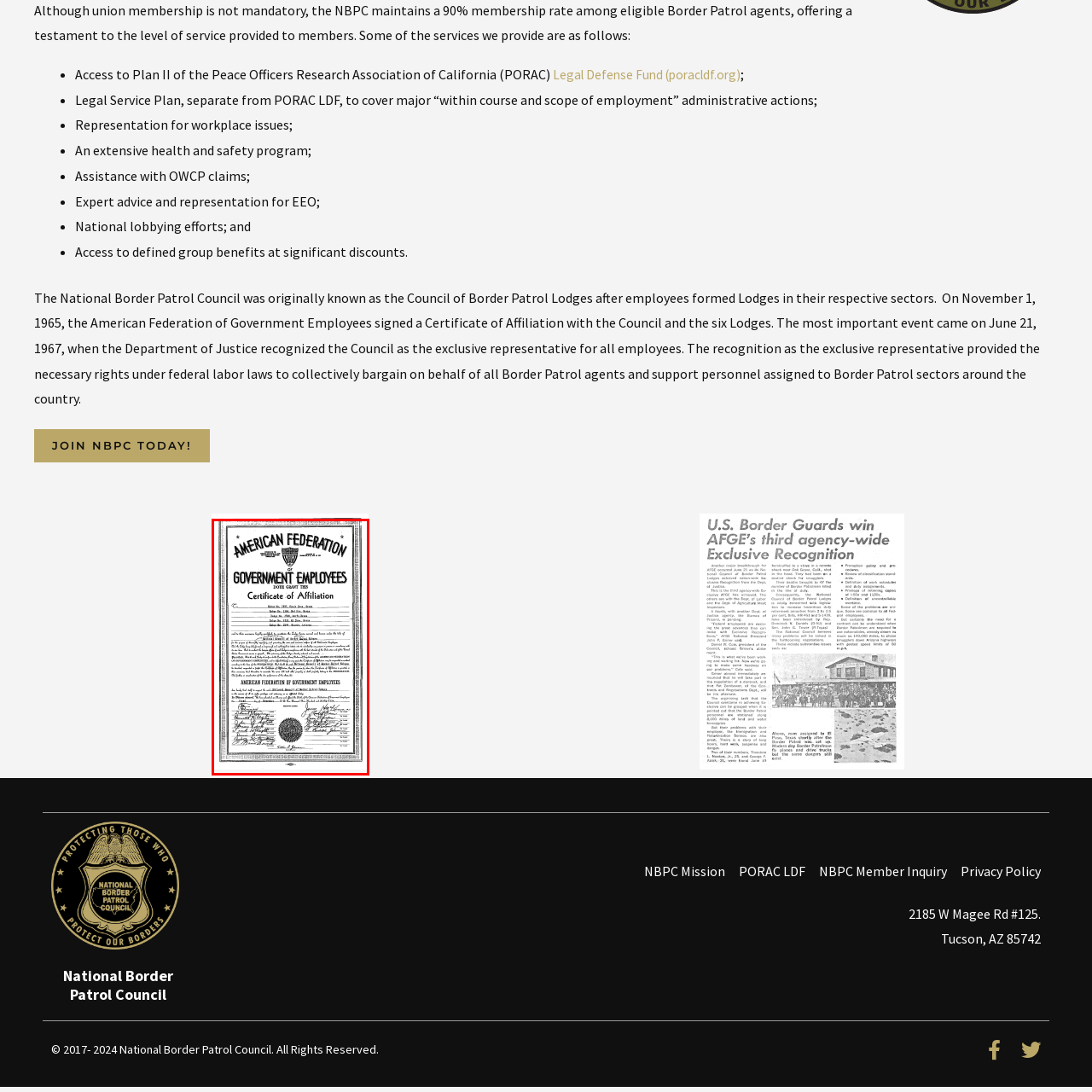Examine the image within the red boundary and respond with a single word or phrase to the question:
What is the purpose of the certificate?

Formal recognition of affiliation